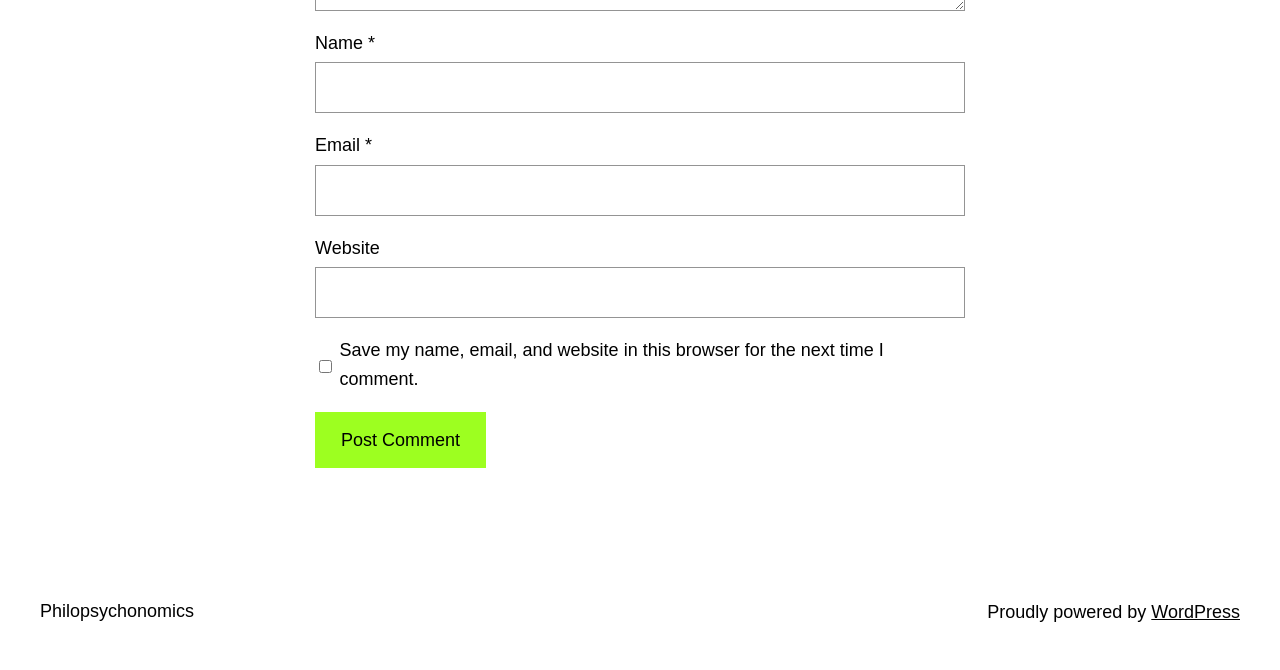Identify and provide the bounding box for the element described by: "Philopsychonomics".

[0.031, 0.898, 0.152, 0.927]